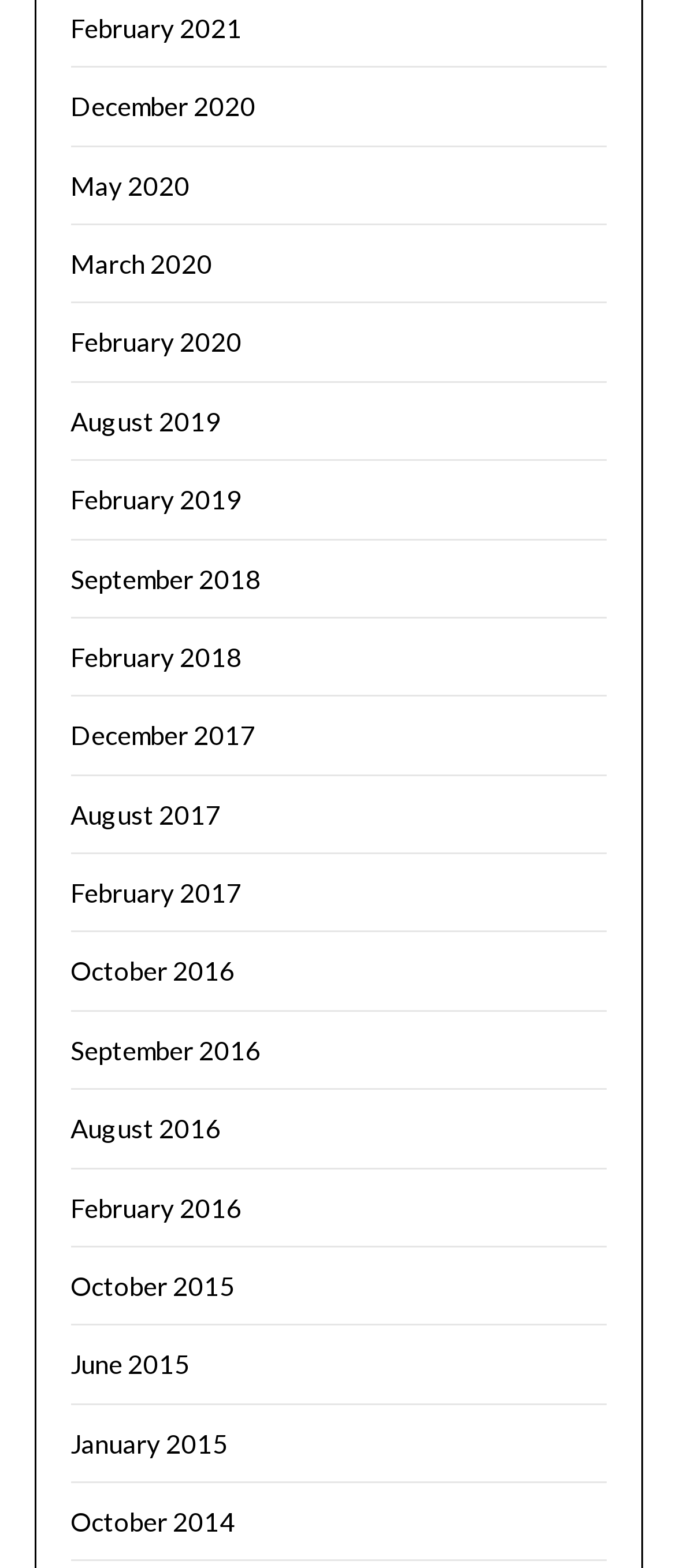Kindly provide the bounding box coordinates of the section you need to click on to fulfill the given instruction: "view February 2021".

[0.104, 0.008, 0.358, 0.027]